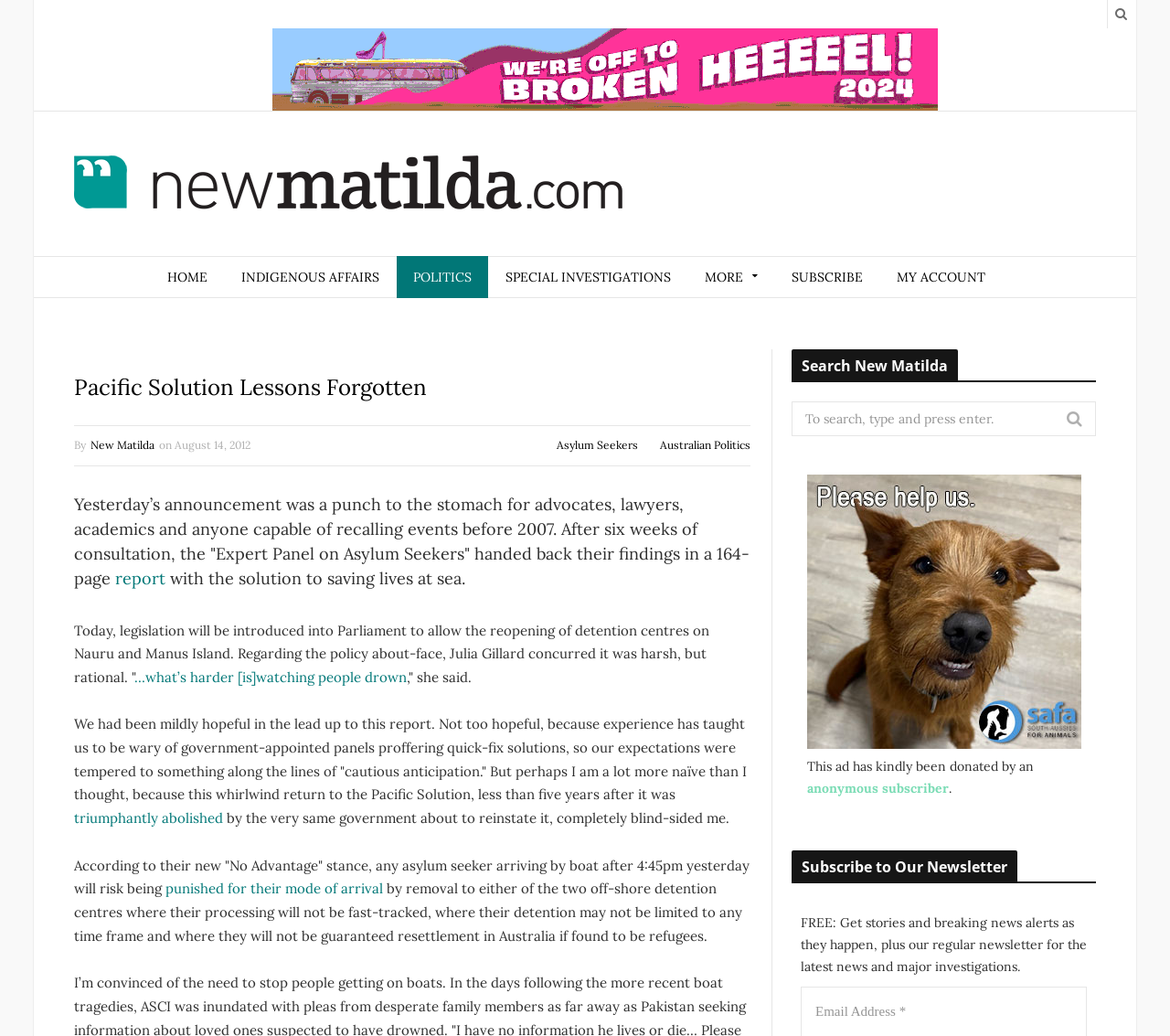Could you locate the bounding box coordinates for the section that should be clicked to accomplish this task: "Go to the homepage".

[0.129, 0.247, 0.191, 0.288]